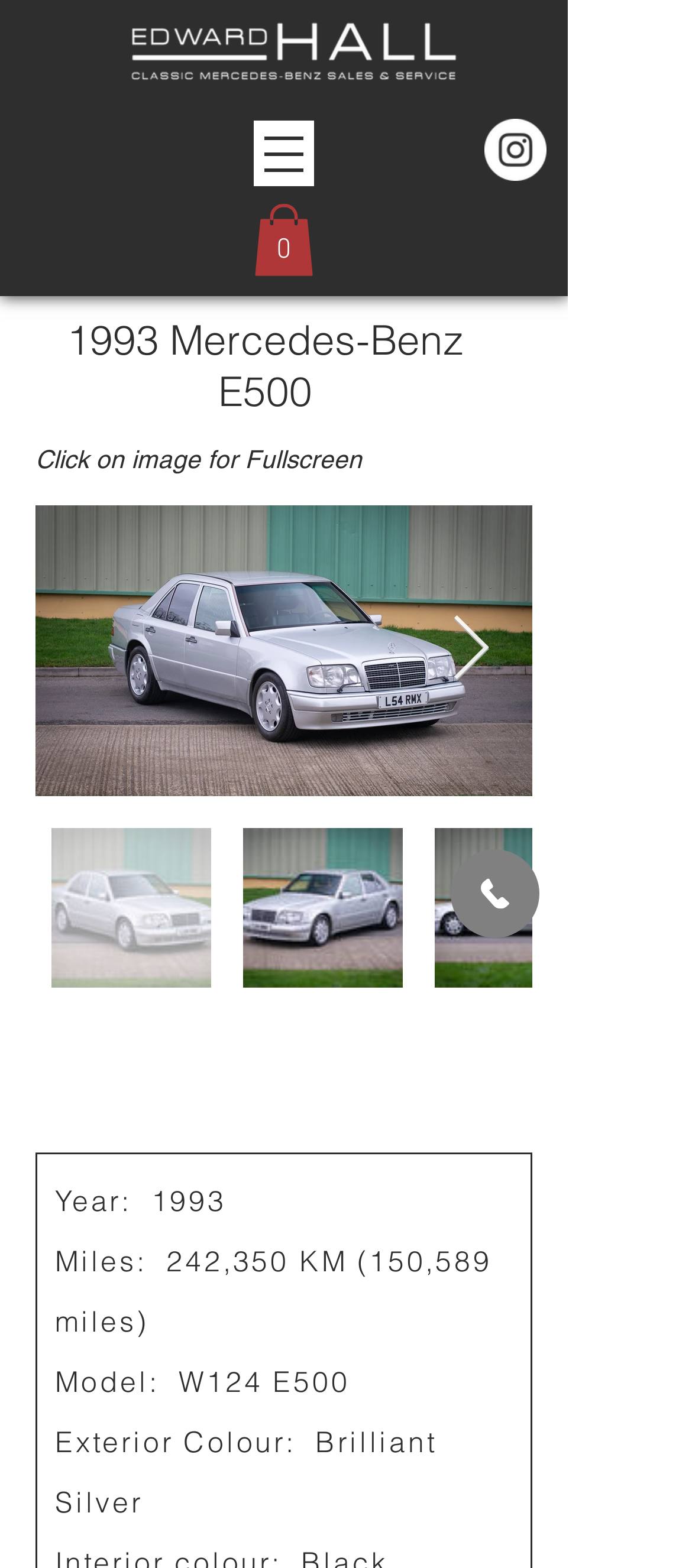Reply to the question with a brief word or phrase: How many items are in the cart?

0